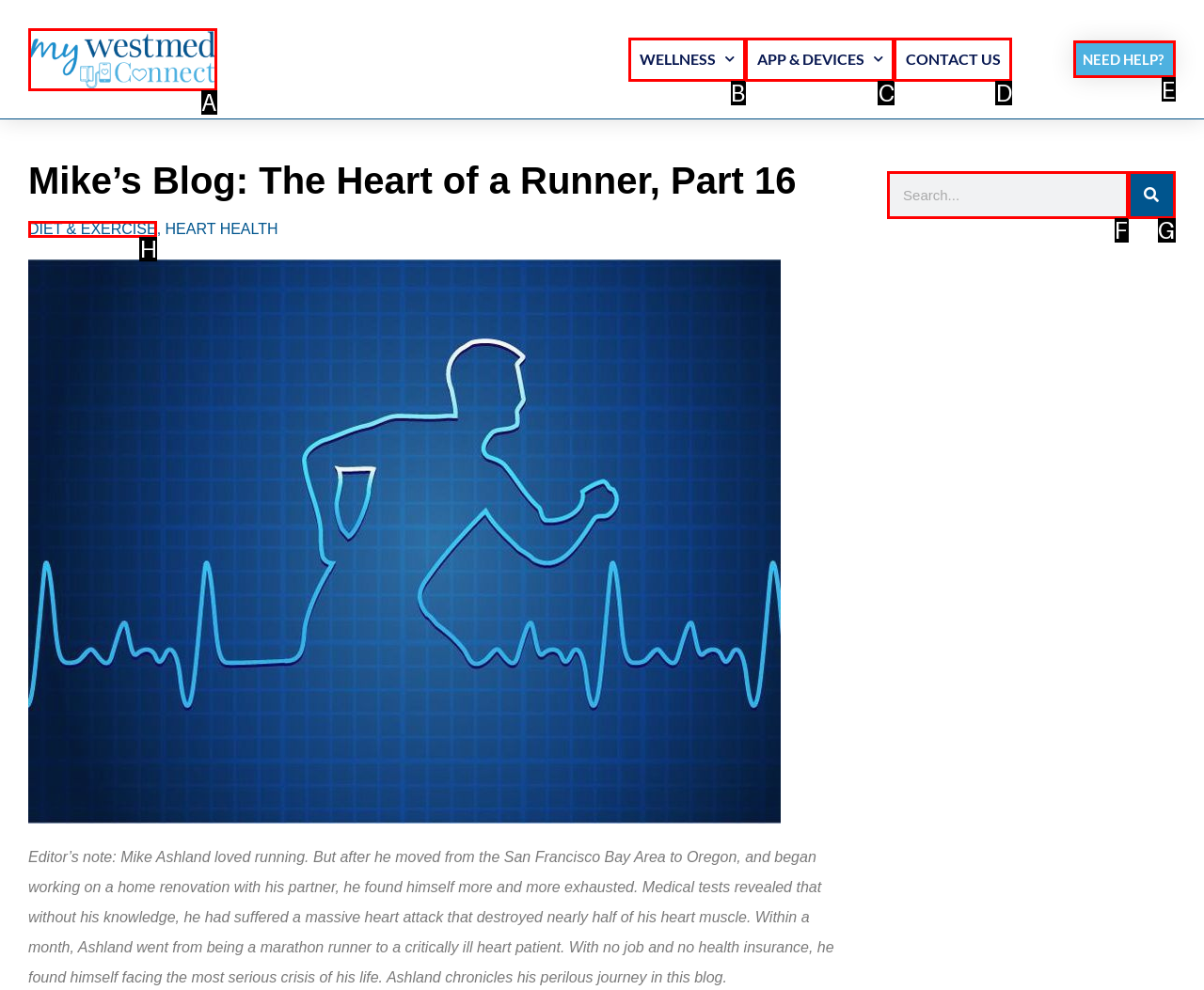Tell me which one HTML element I should click to complete the following task: View wellness page Answer with the option's letter from the given choices directly.

B